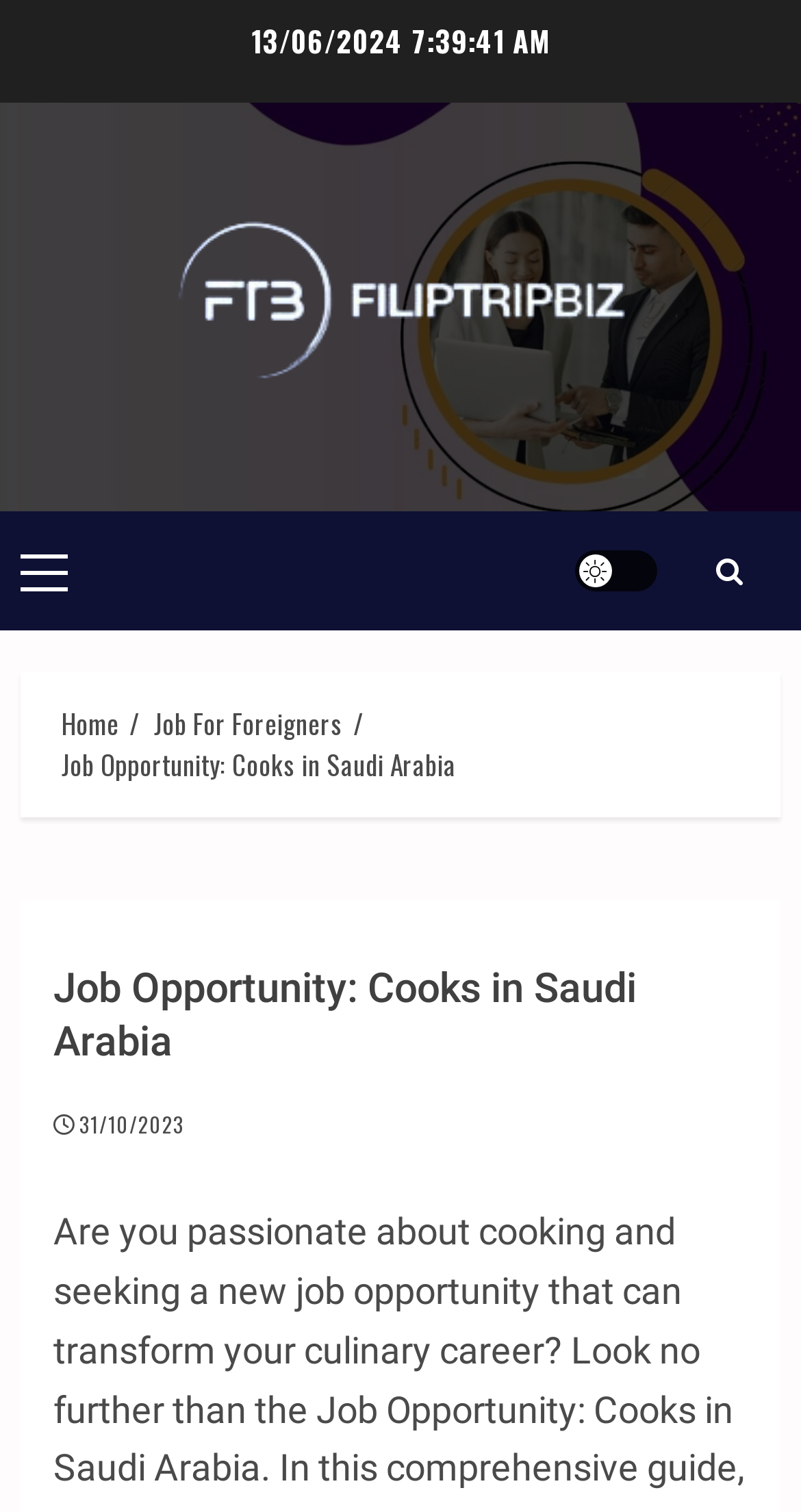Select the bounding box coordinates of the element I need to click to carry out the following instruction: "View the Job Opportunity: Cooks in Saudi Arabia details".

[0.067, 0.636, 0.933, 0.706]